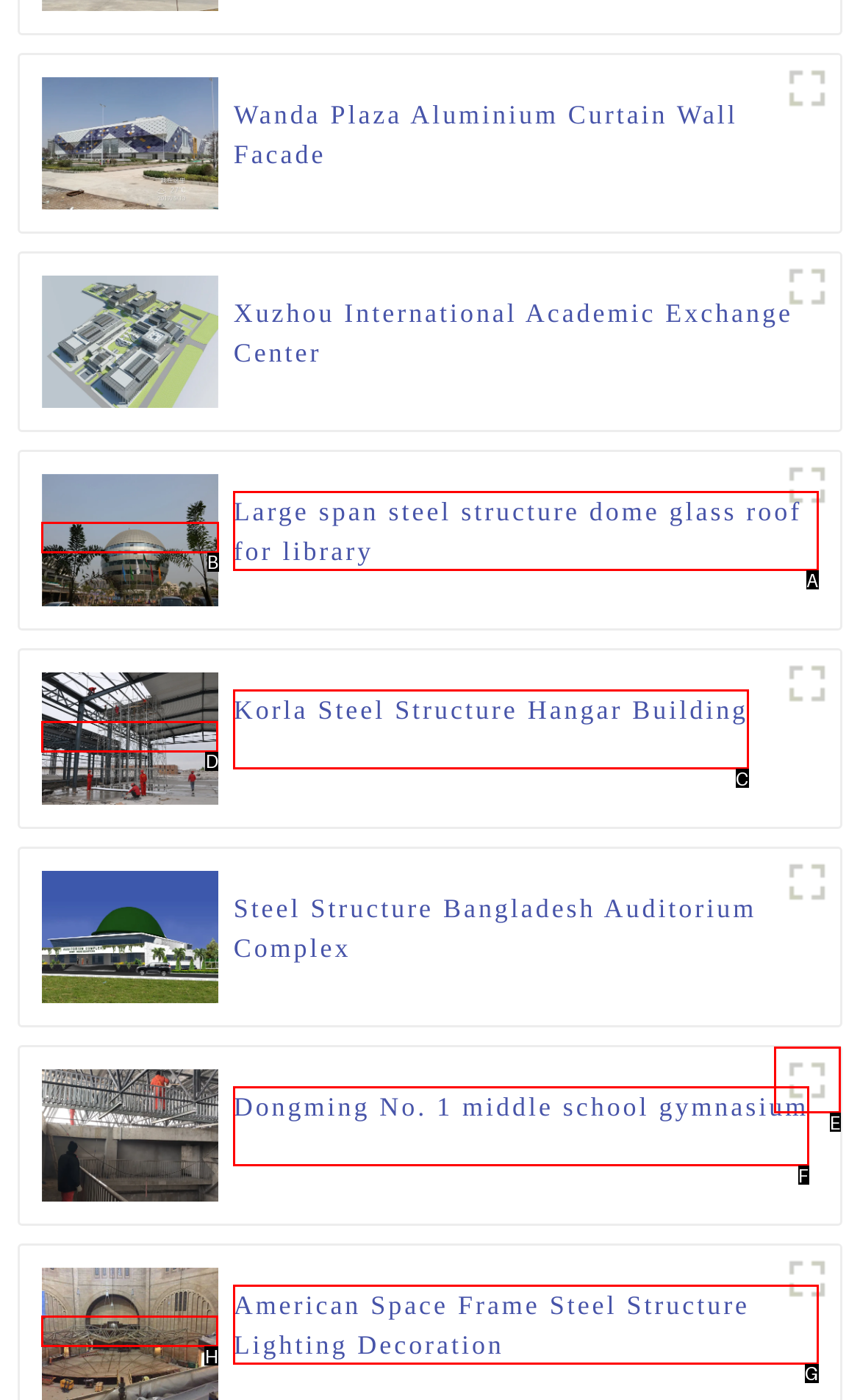Determine the letter of the UI element that will complete the task: visit diy art craft
Reply with the corresponding letter.

None